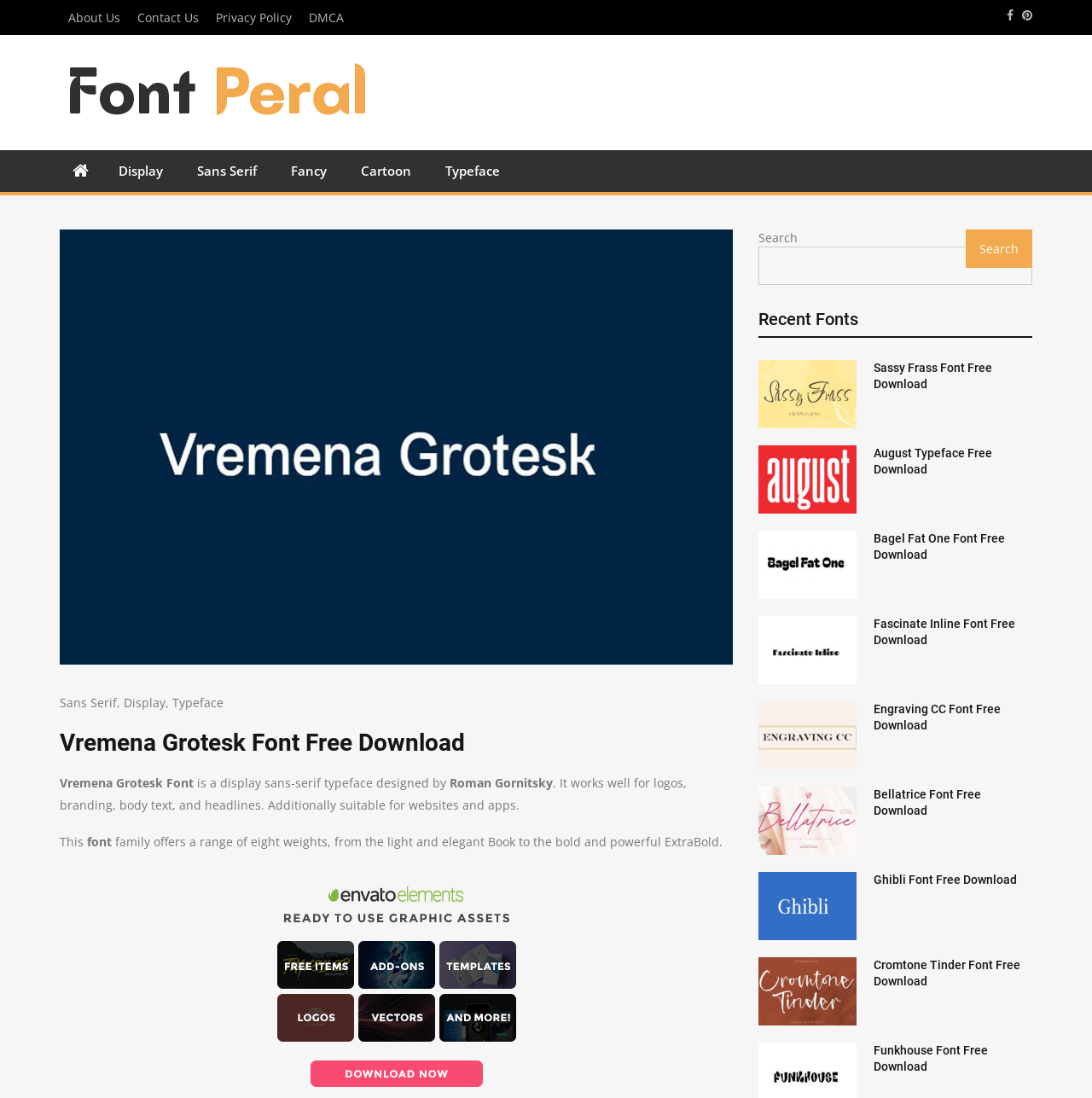What is the purpose of the 'Recent Fonts' section?
Using the visual information, respond with a single word or phrase.

To display recently downloaded fonts